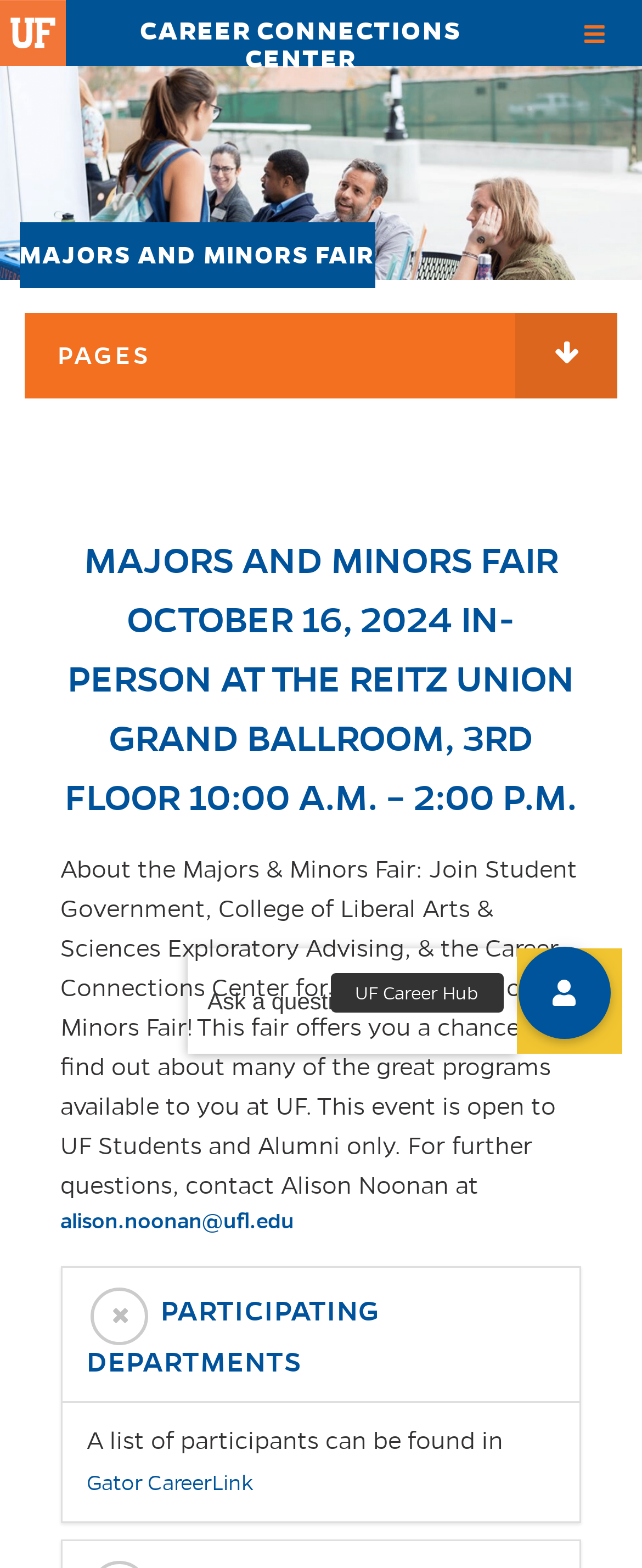Could you please study the image and provide a detailed answer to the question:
What is the name of the platform to find participating departments?

I found the name of the platform to find participating departments by looking at the link element that says 'Gator CareerLink' in the tabpanel element that says 'PARTICIPATING DEPARTMENTS'.